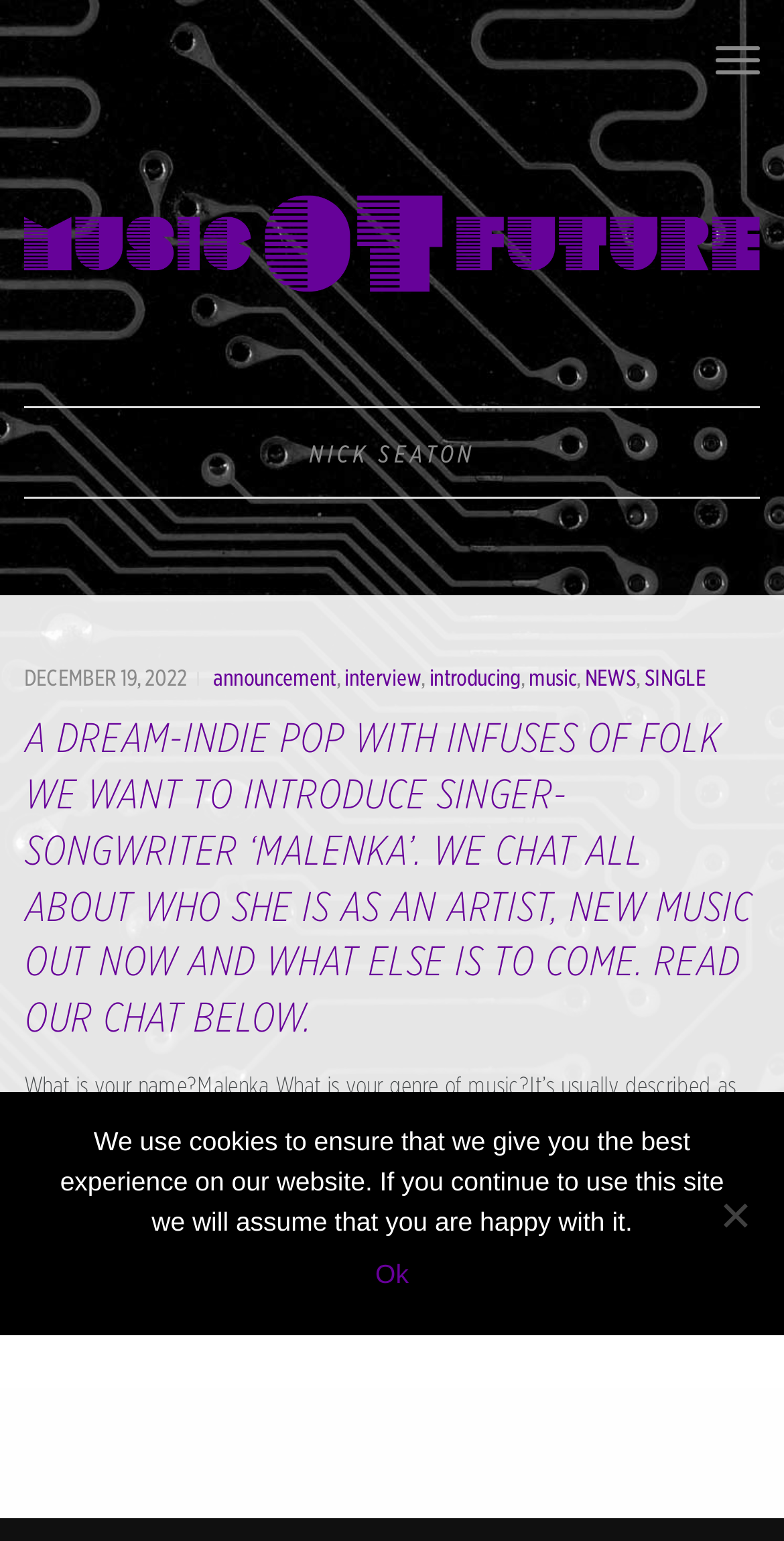Indicate the bounding box coordinates of the element that must be clicked to execute the instruction: "Visit the MusicOTFuture homepage". The coordinates should be given as four float numbers between 0 and 1, i.e., [left, top, right, bottom].

[0.031, 0.126, 0.969, 0.189]